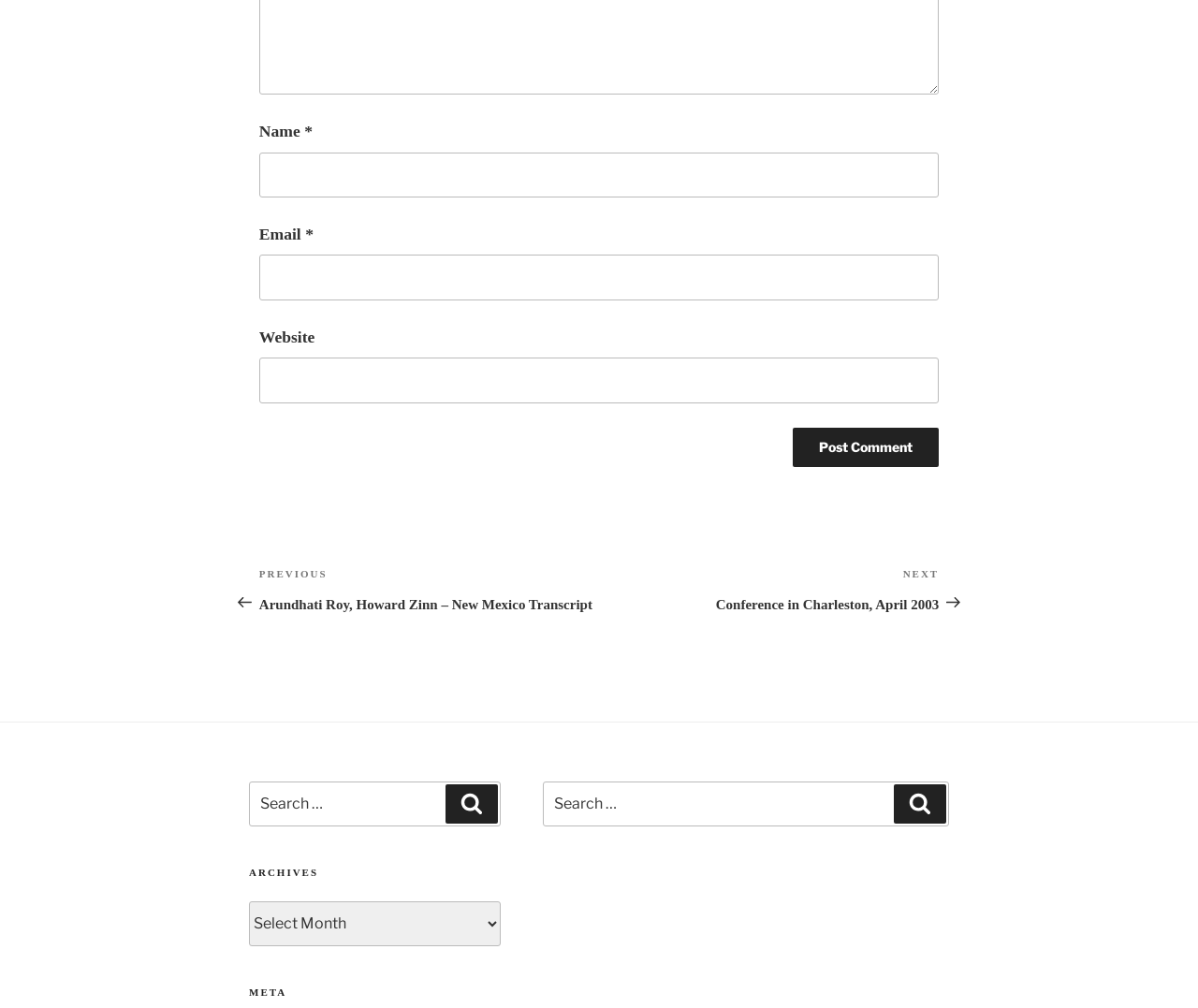Pinpoint the bounding box coordinates of the element that must be clicked to accomplish the following instruction: "Click the Post Comment button". The coordinates should be in the format of four float numbers between 0 and 1, i.e., [left, top, right, bottom].

[0.662, 0.425, 0.784, 0.463]